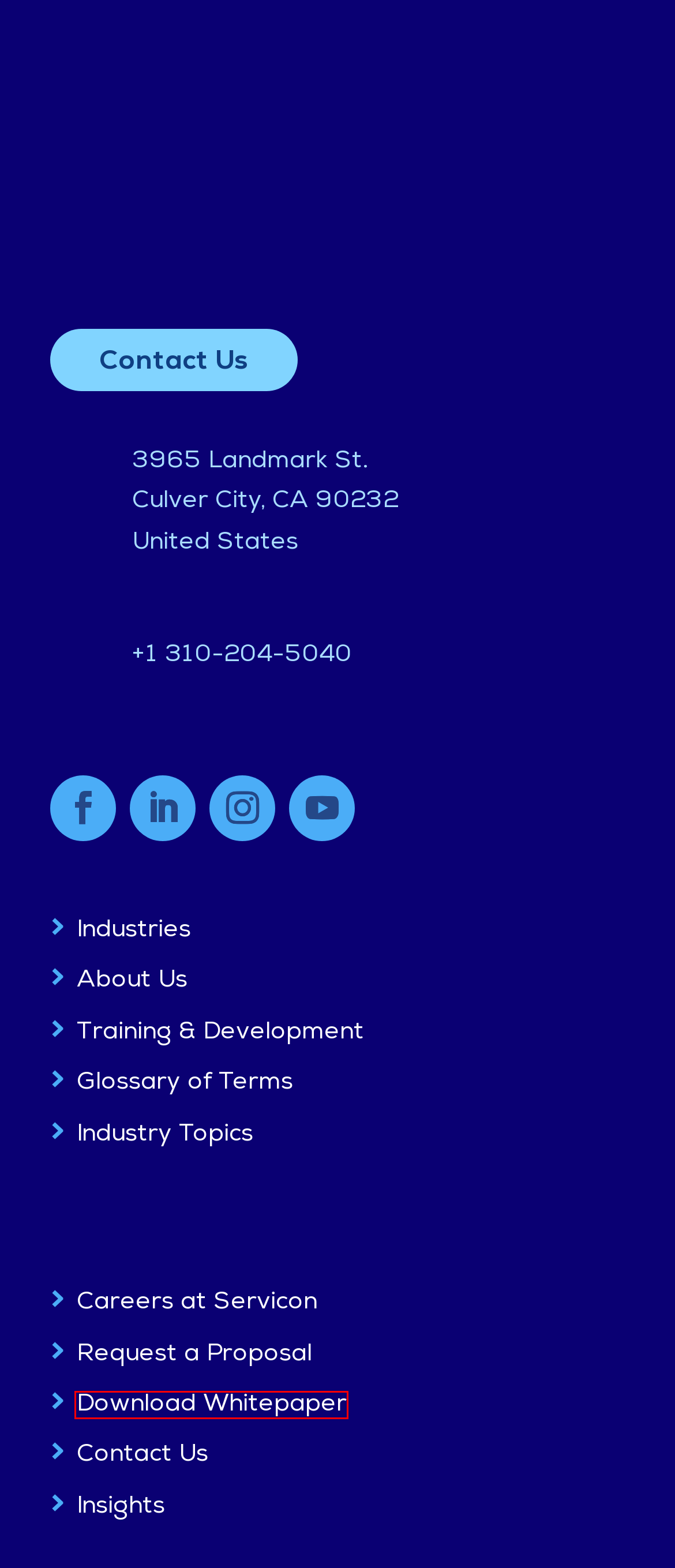Given a screenshot of a webpage with a red bounding box highlighting a UI element, choose the description that best corresponds to the new webpage after clicking the element within the red bounding box. Here are your options:
A. Environmental Monitoring Services - Servicon
B. Fire System Services - Servicon
C. Training & Development - Healthy Spaces. Thriving People - Servicon
D. Contact Servicon - California's EVS and Total Facility Maintenance Company
E. Request for Proposal - How Can We Help Your Organization - Servicon
F. Cleaning Services - Servicon
G. Glossary of Industry Terms - Servicon
H. Choose the Best Cleaning & Disinfecting Protocol for Your Healthcare Facility

H